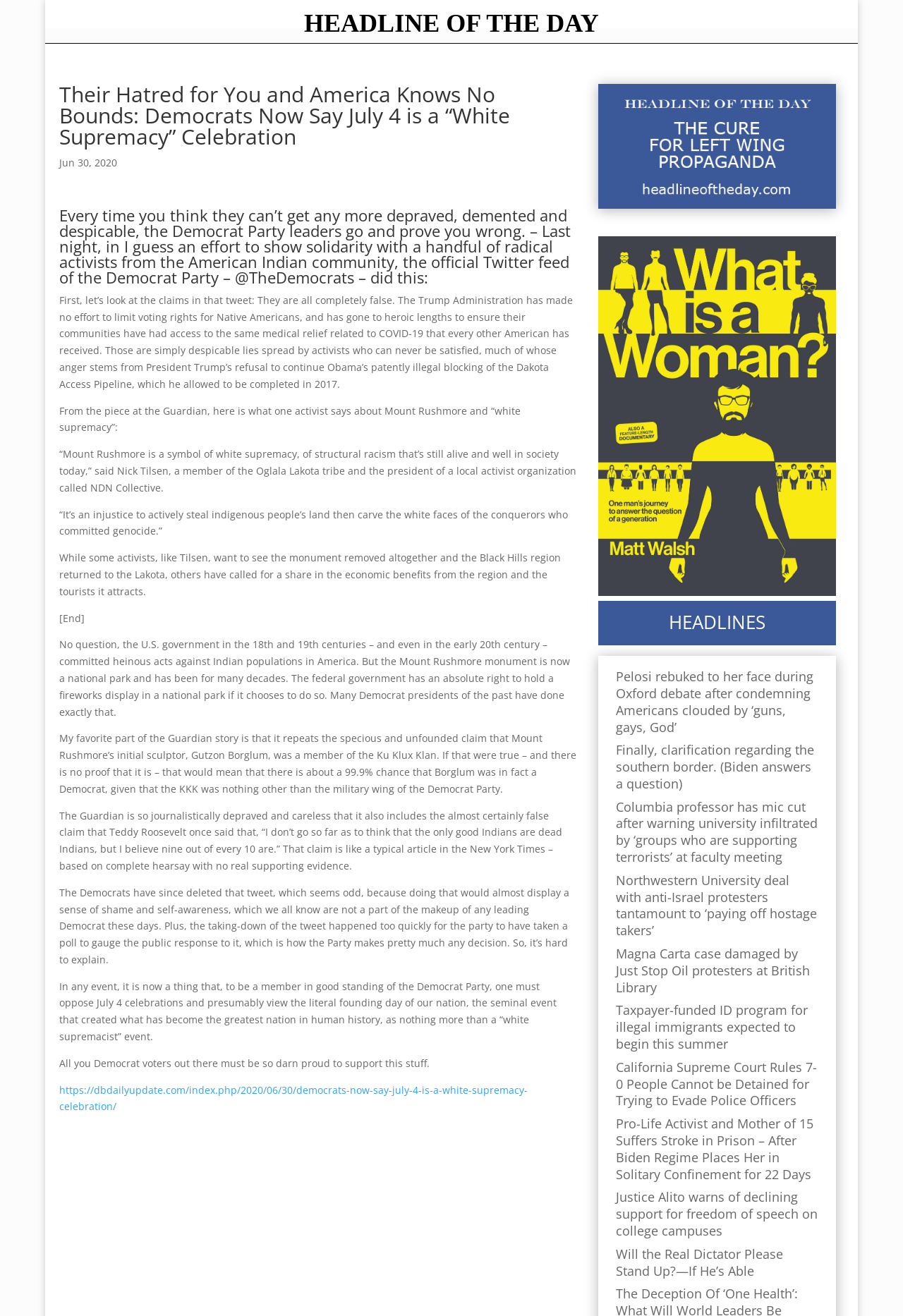Reply to the question with a brief word or phrase: What is the date of the article?

Jun 30, 2020